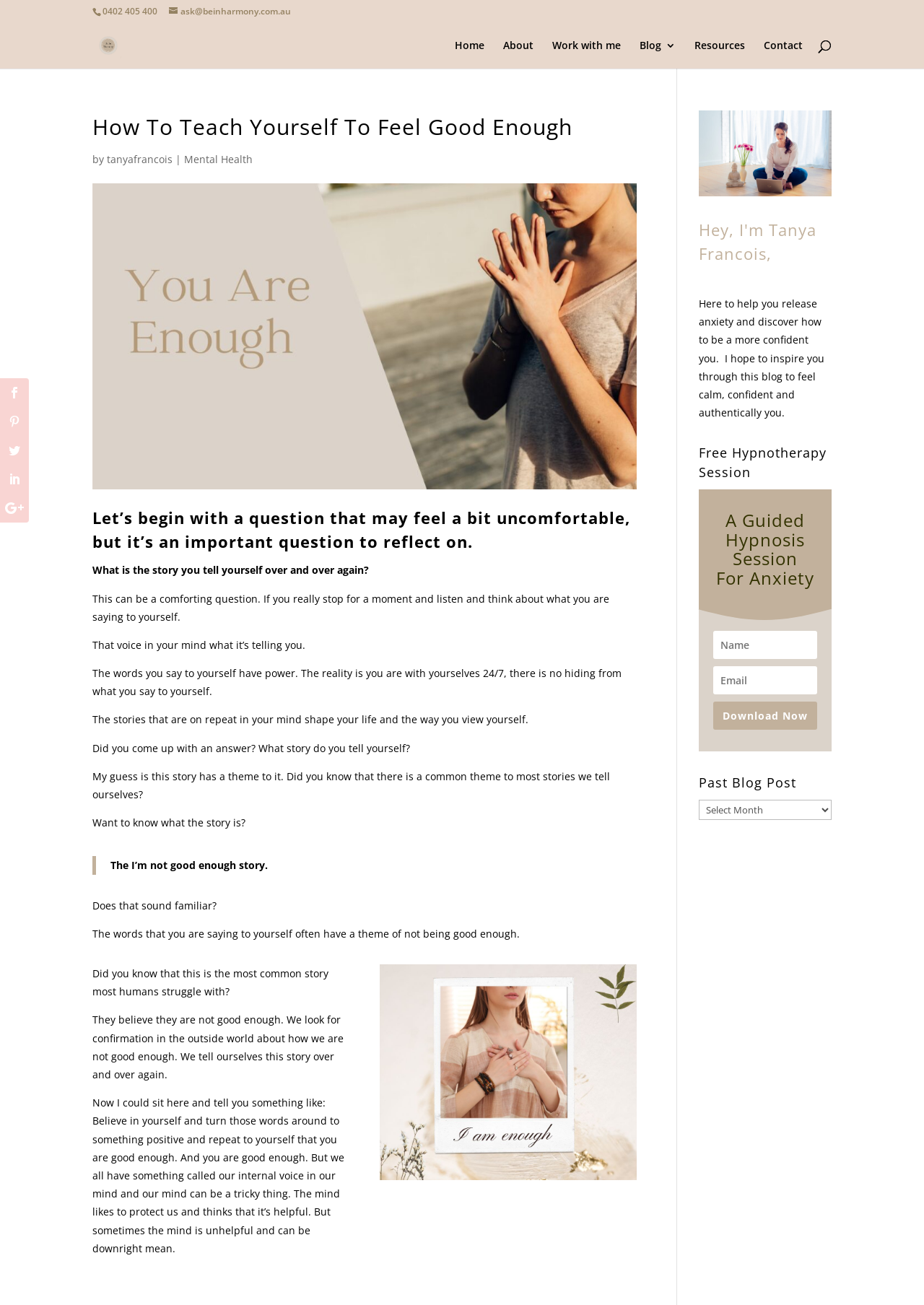Please identify and generate the text content of the webpage's main heading.

How To Teach Yourself To Feel Good Enough